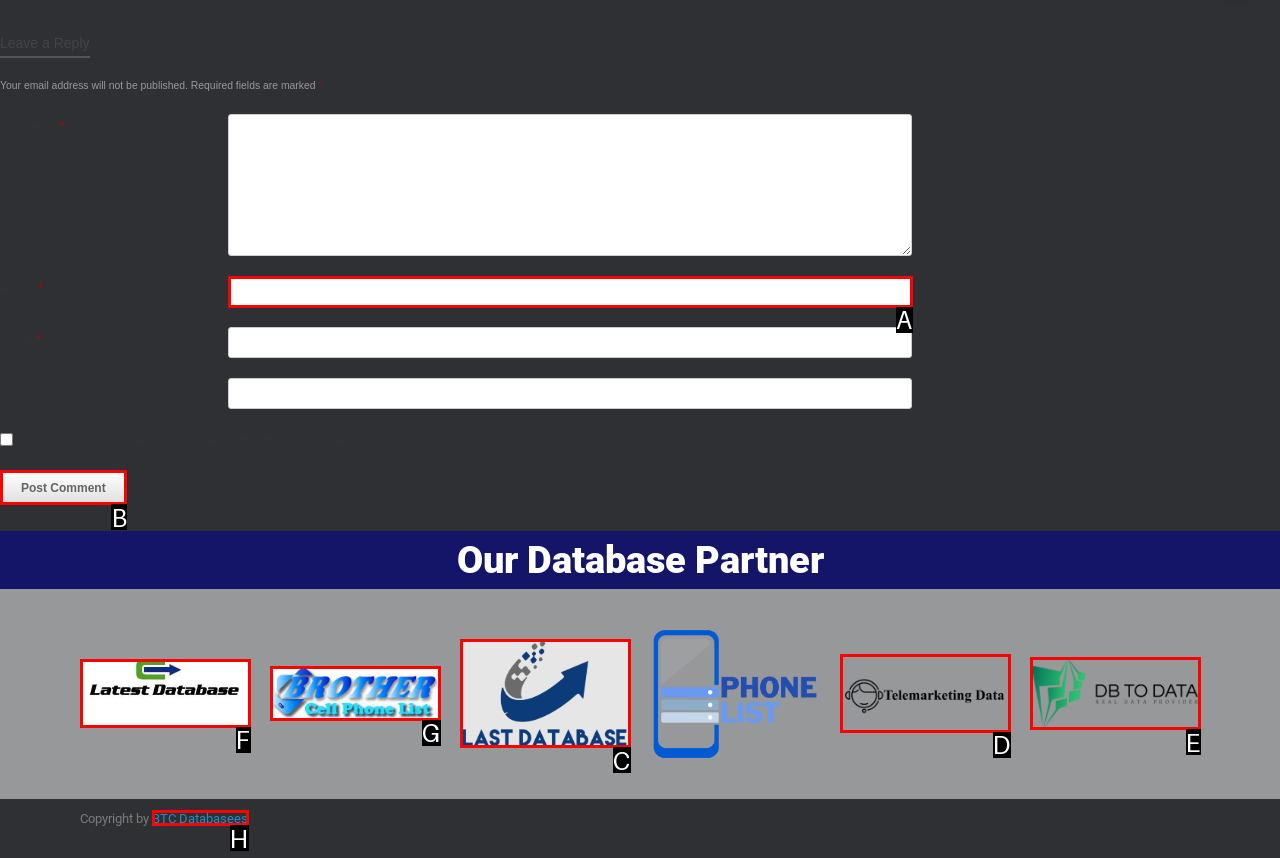Which UI element matches this description: BTC Databasees?
Reply with the letter of the correct option directly.

H